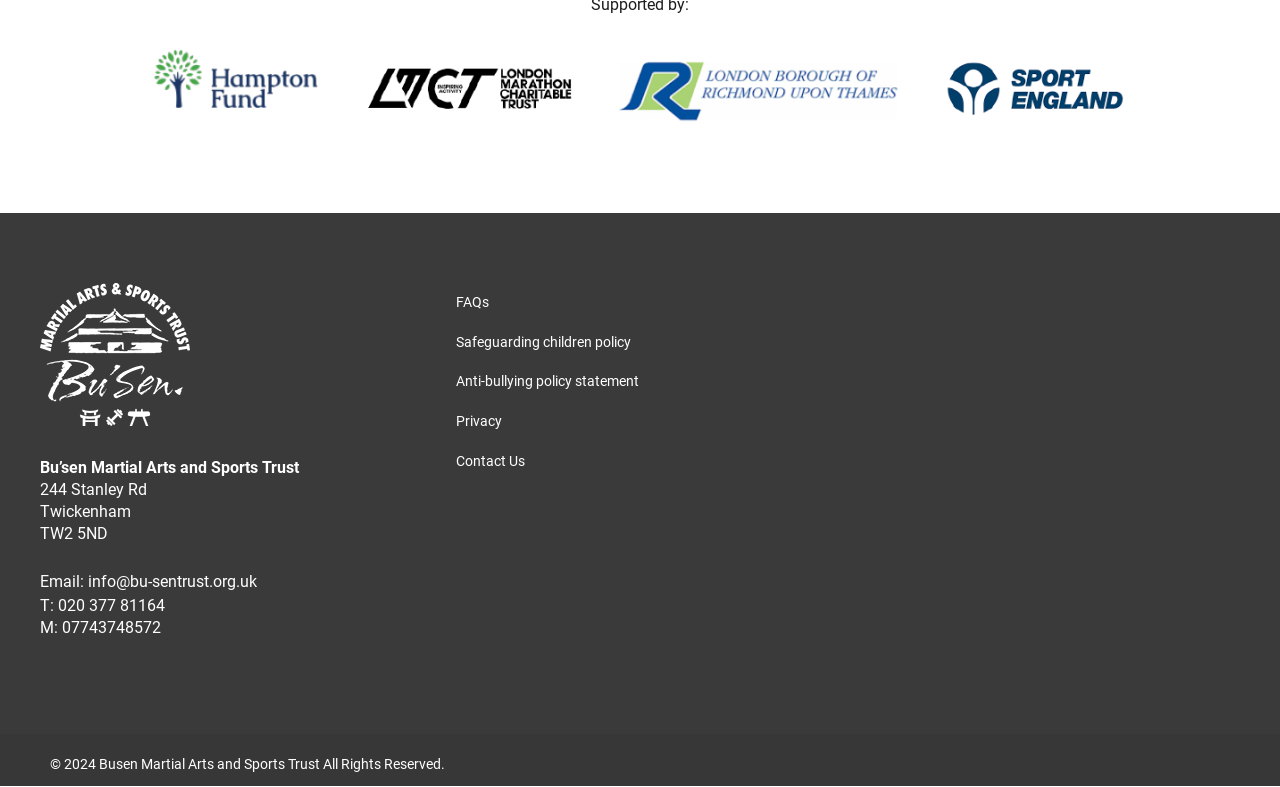What is the email address of the trust? Based on the screenshot, please respond with a single word or phrase.

info@bu-sentrust.org.uk